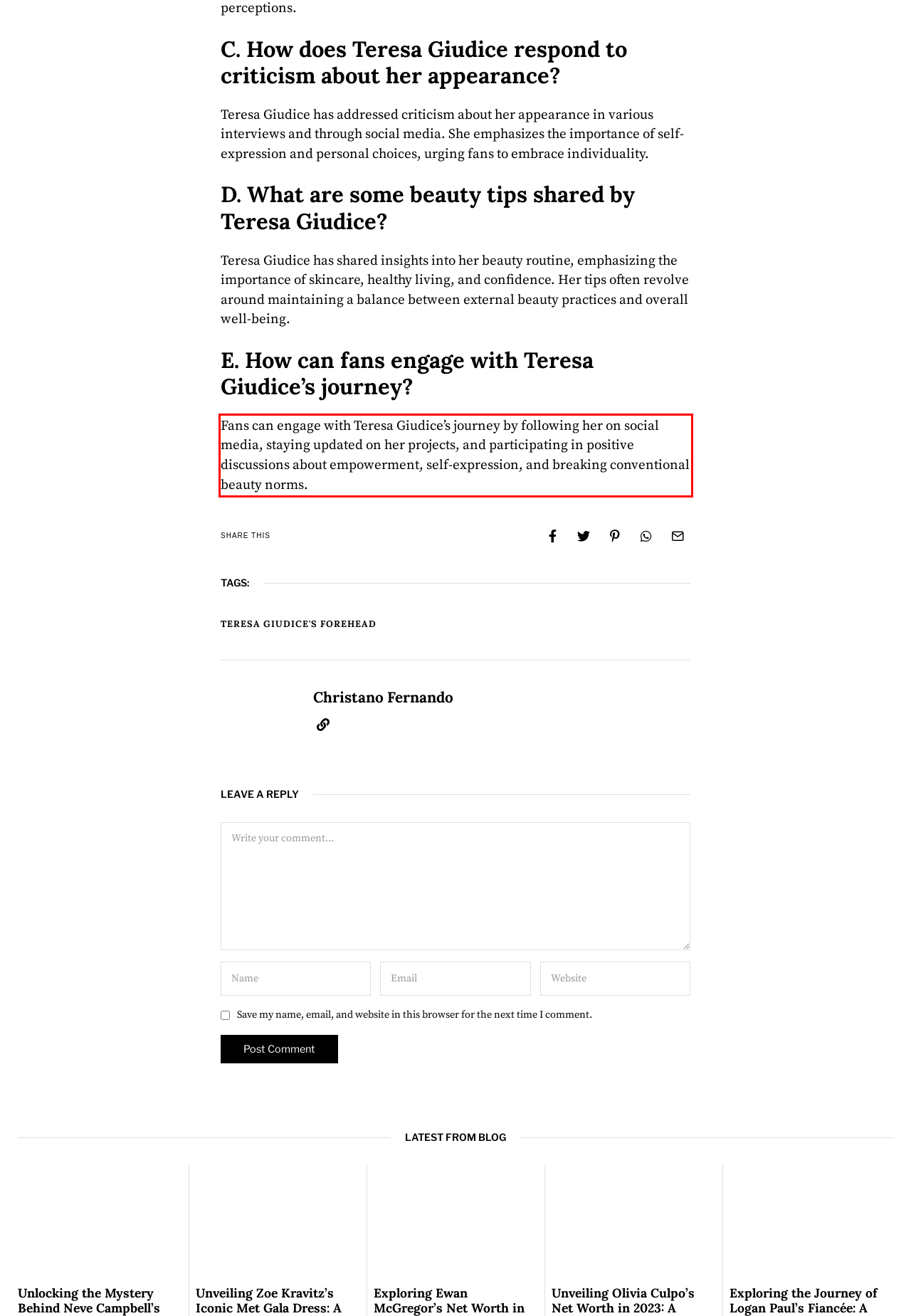In the screenshot of the webpage, find the red bounding box and perform OCR to obtain the text content restricted within this red bounding box.

Fans can engage with Teresa Giudice’s journey by following her on social media, staying updated on her projects, and participating in positive discussions about empowerment, self-expression, and breaking conventional beauty norms.